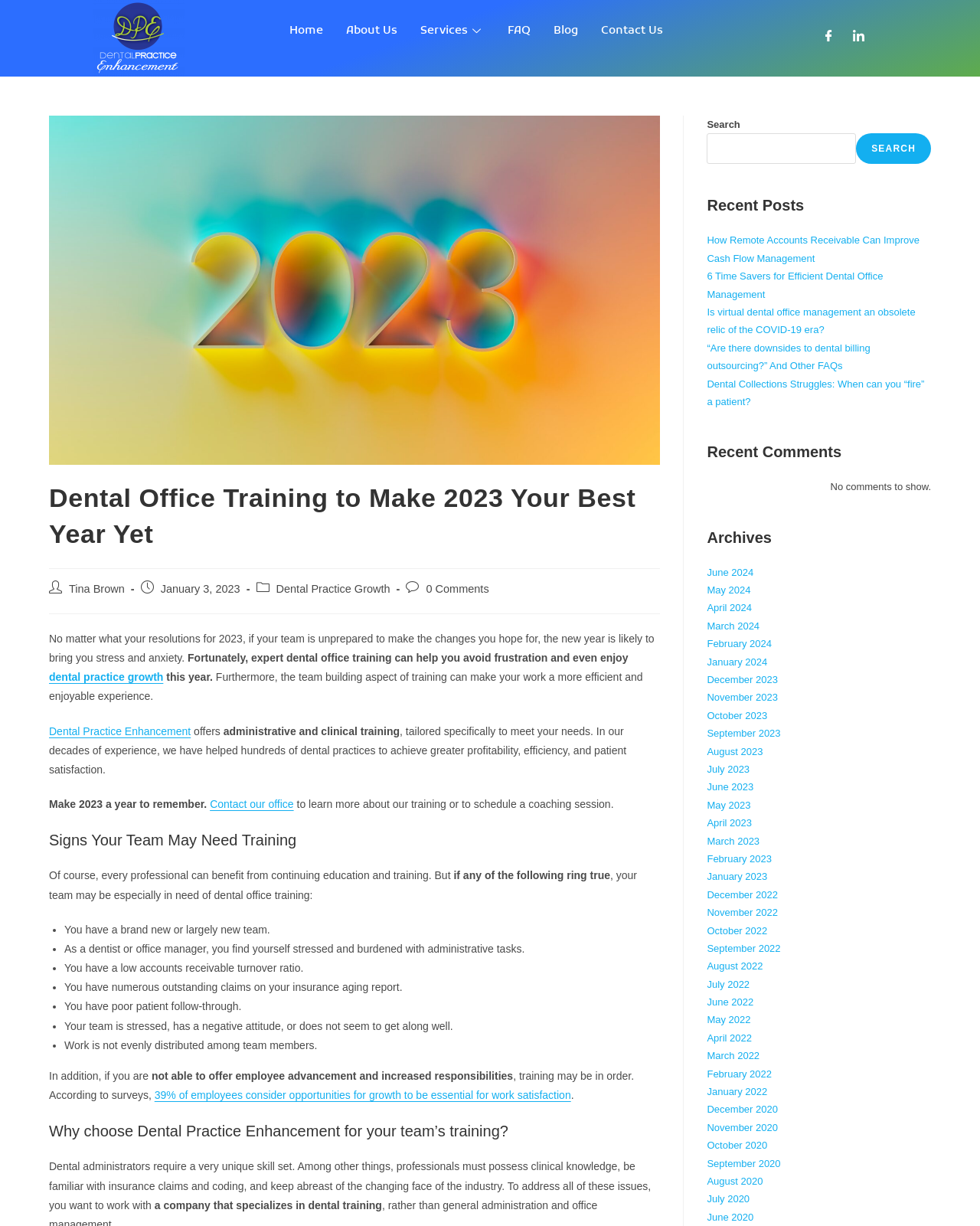Answer the question using only a single word or phrase: 
What are the signs that a team may need training?

Several signs